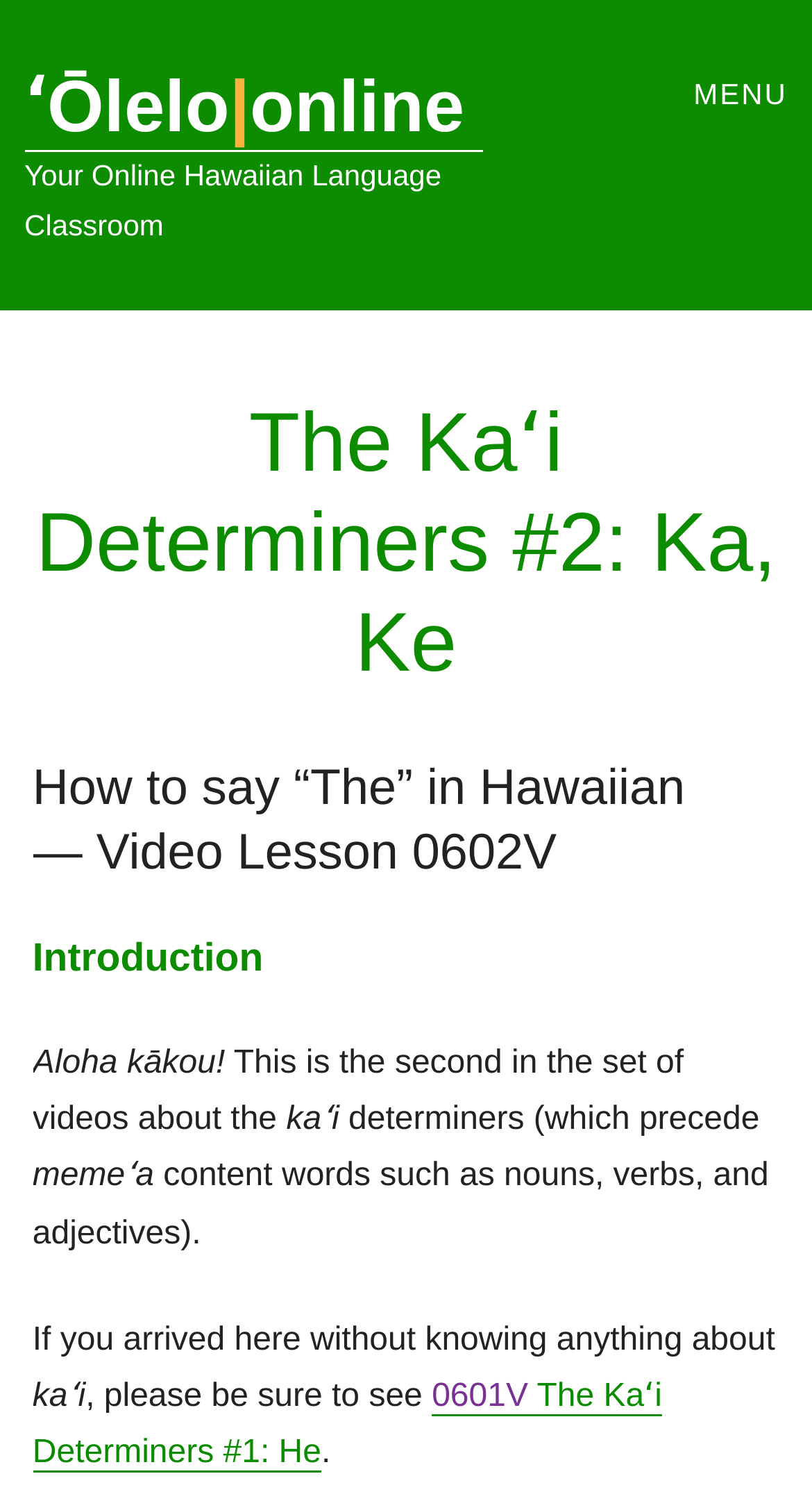Respond to the following query with just one word or a short phrase: 
What is the preceding lesson to the current one?

0601V The Kaʻi Determiners #1: He